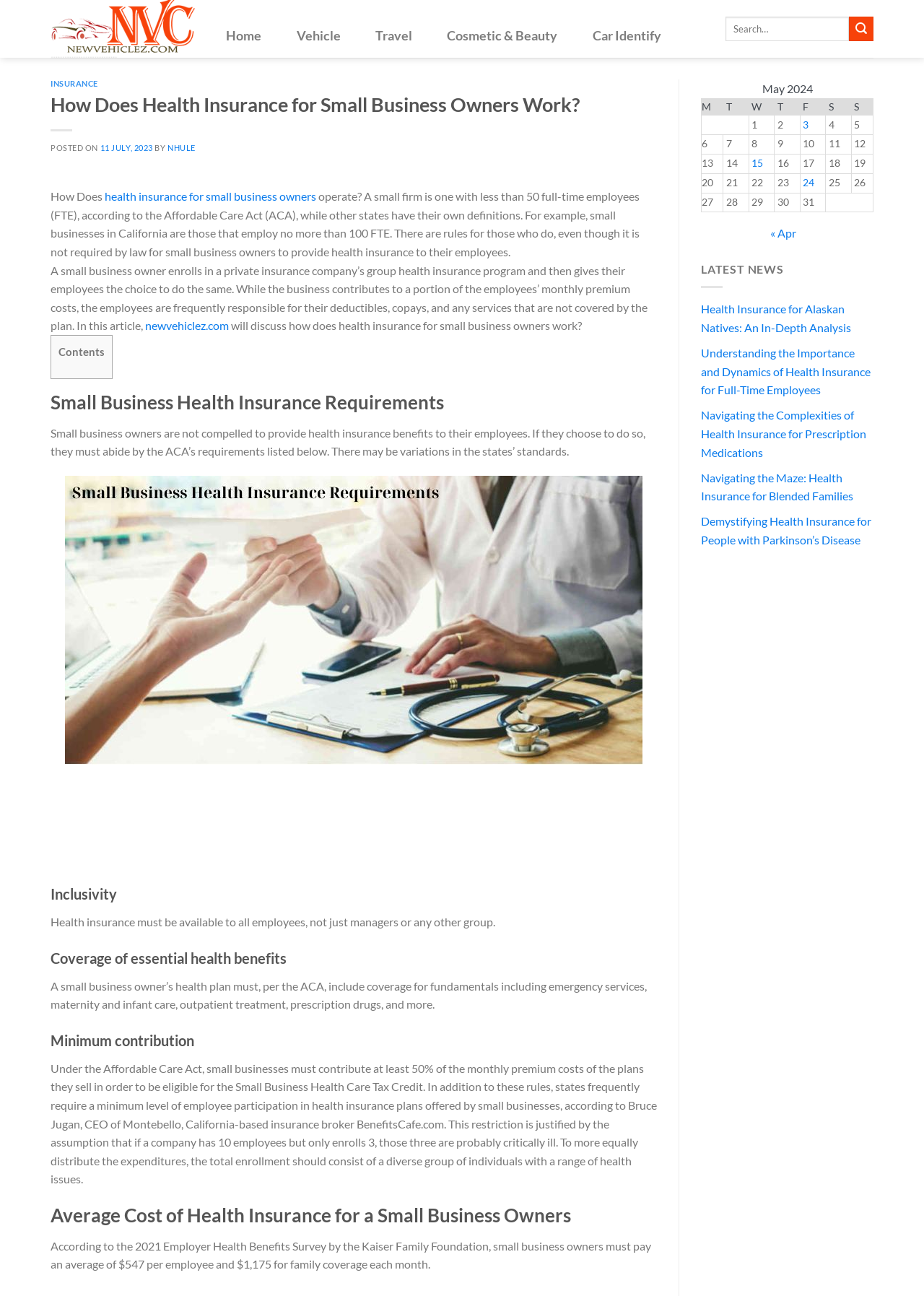Identify the bounding box coordinates for the region of the element that should be clicked to carry out the instruction: "click on the 'newvehiclez.com' link". The bounding box coordinates should be four float numbers between 0 and 1, i.e., [left, top, right, bottom].

[0.157, 0.246, 0.248, 0.256]